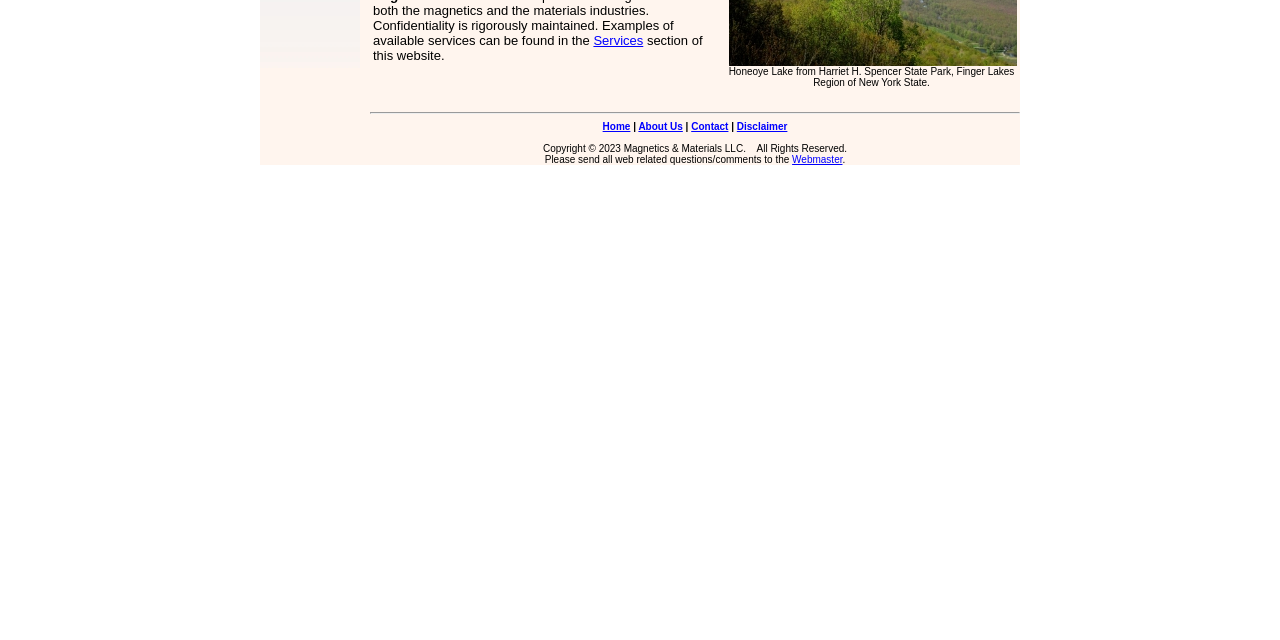Using the format (top-left x, top-left y, bottom-right x, bottom-right y), provide the bounding box coordinates for the described UI element. All values should be floating point numbers between 0 and 1: Onsite Group Training,

None